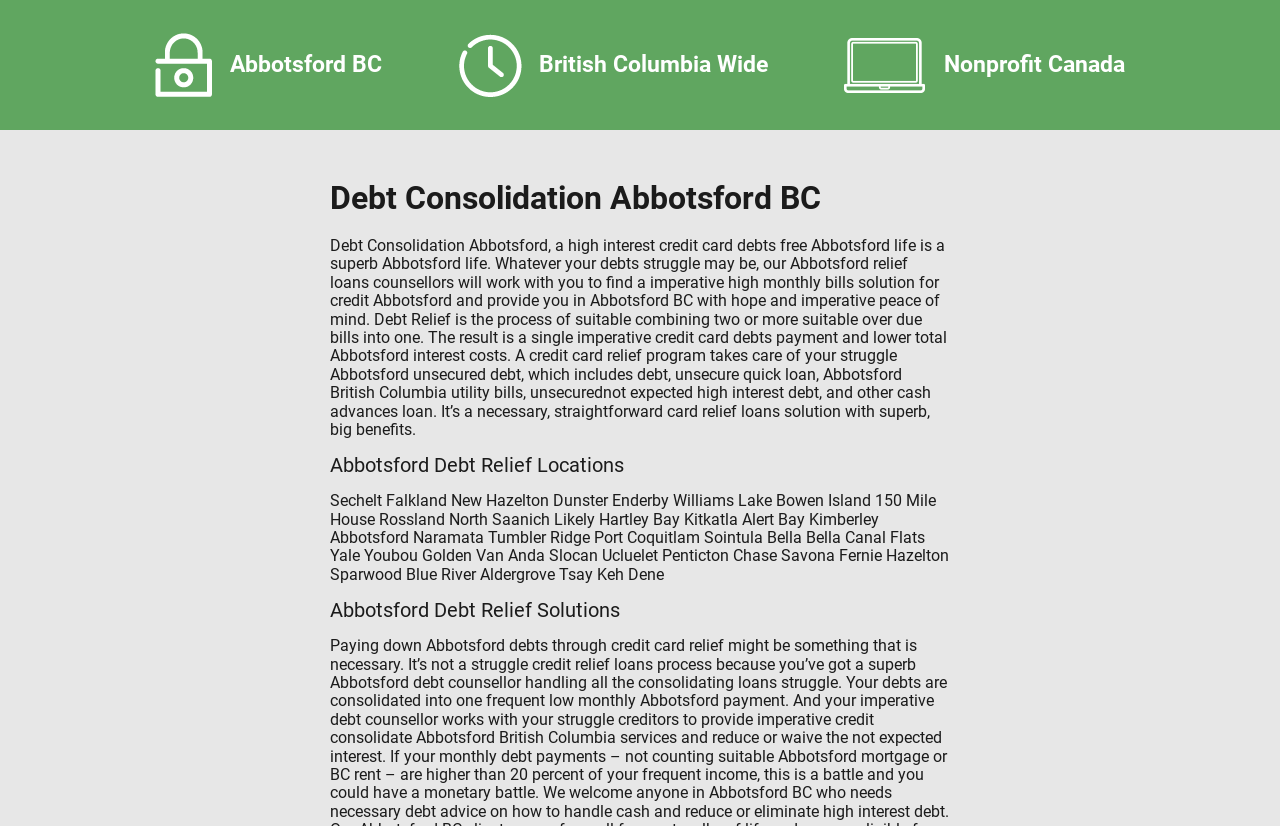Use a single word or phrase to answer the question: 
What is the role of a debt counsellor?

To handle debt struggle